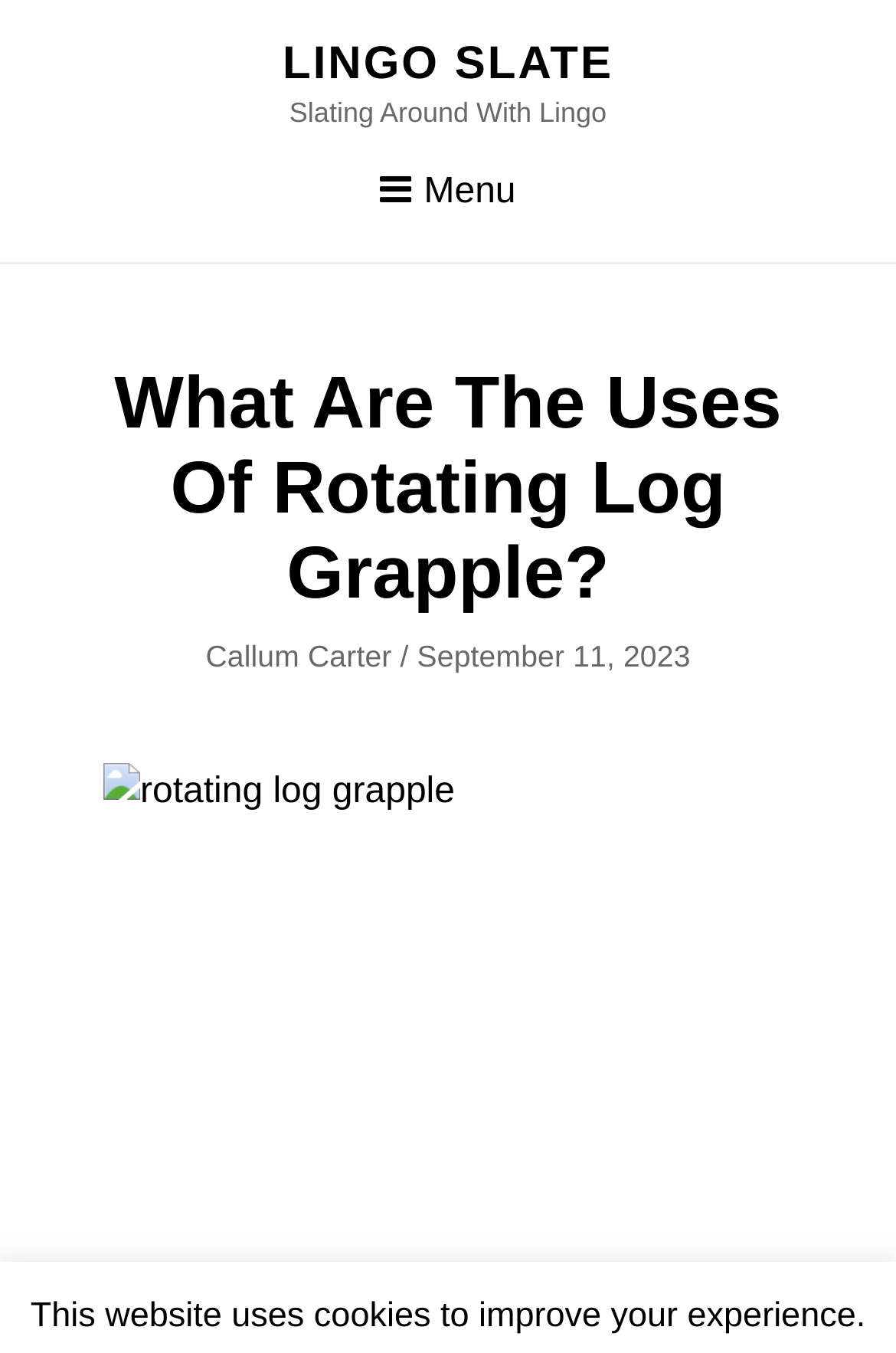Please give a one-word or short phrase response to the following question: 
What is the title of the article?

What Are The Uses Of Rotating Log Grapple?